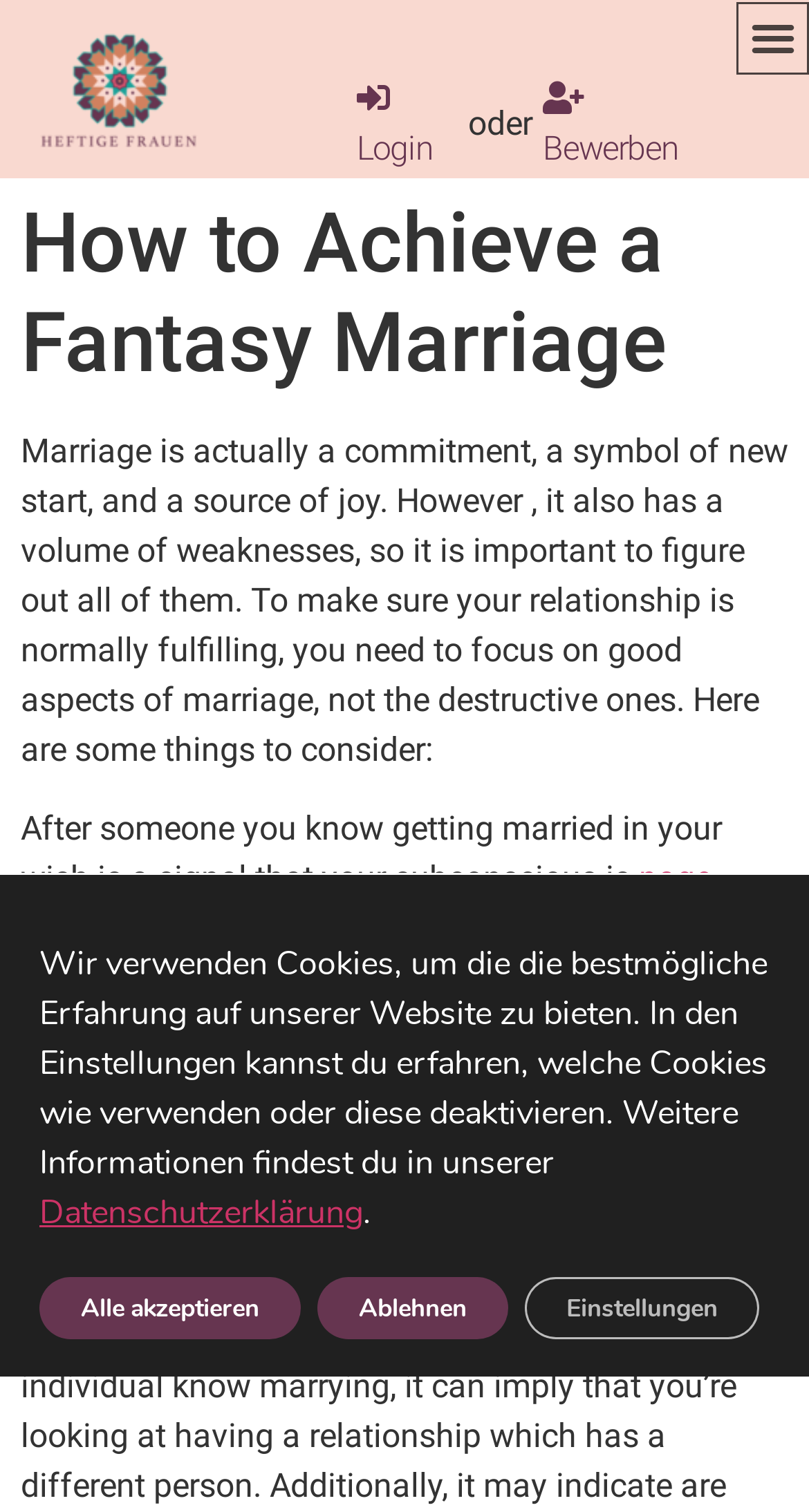Answer this question using a single word or a brief phrase:
What does it mean if someone you know gets married in your wish?

signal to focus on spouse